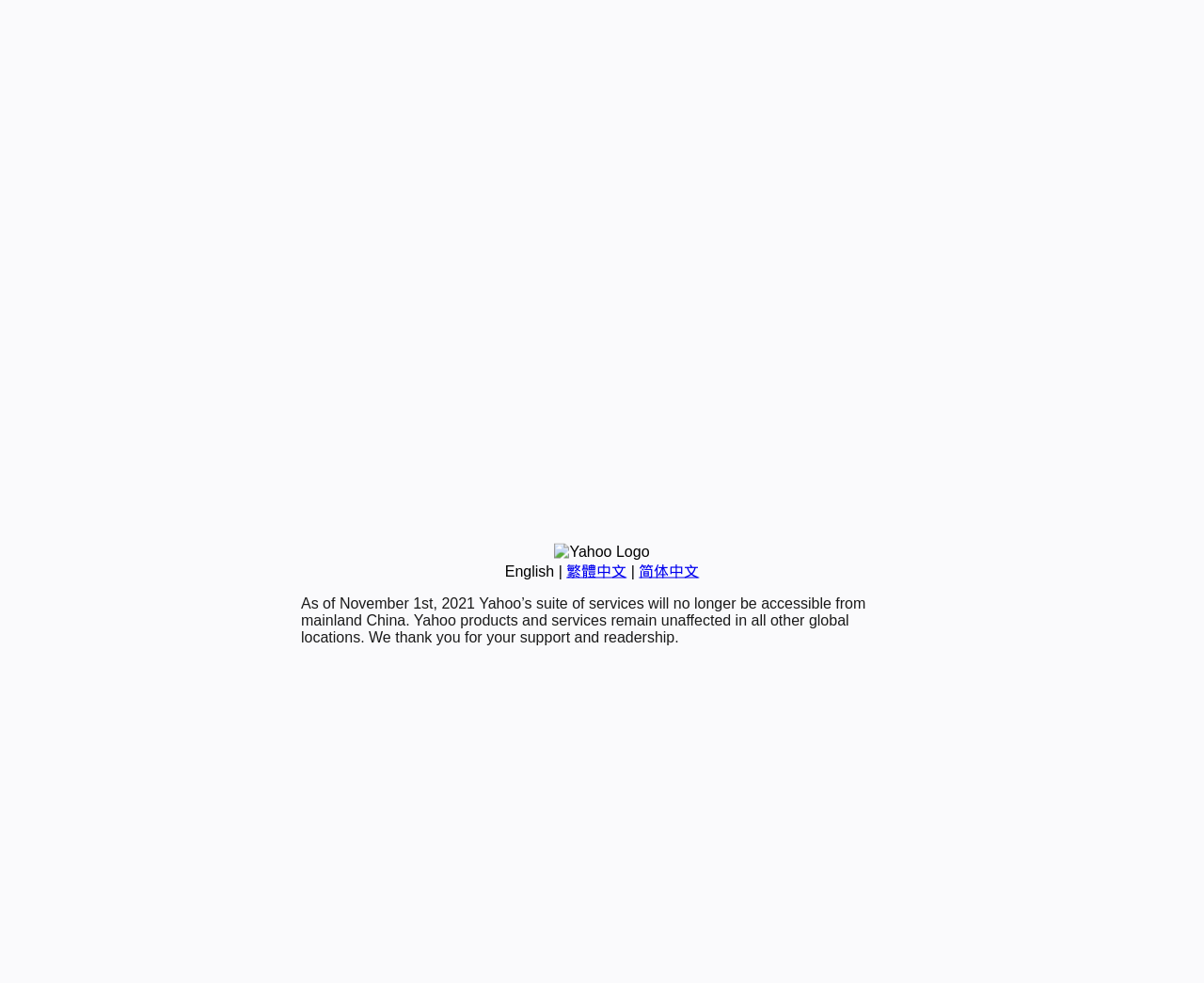Predict the bounding box coordinates of the UI element that matches this description: "English". The coordinates should be in the format [left, top, right, bottom] with each value between 0 and 1.

[0.419, 0.573, 0.46, 0.589]